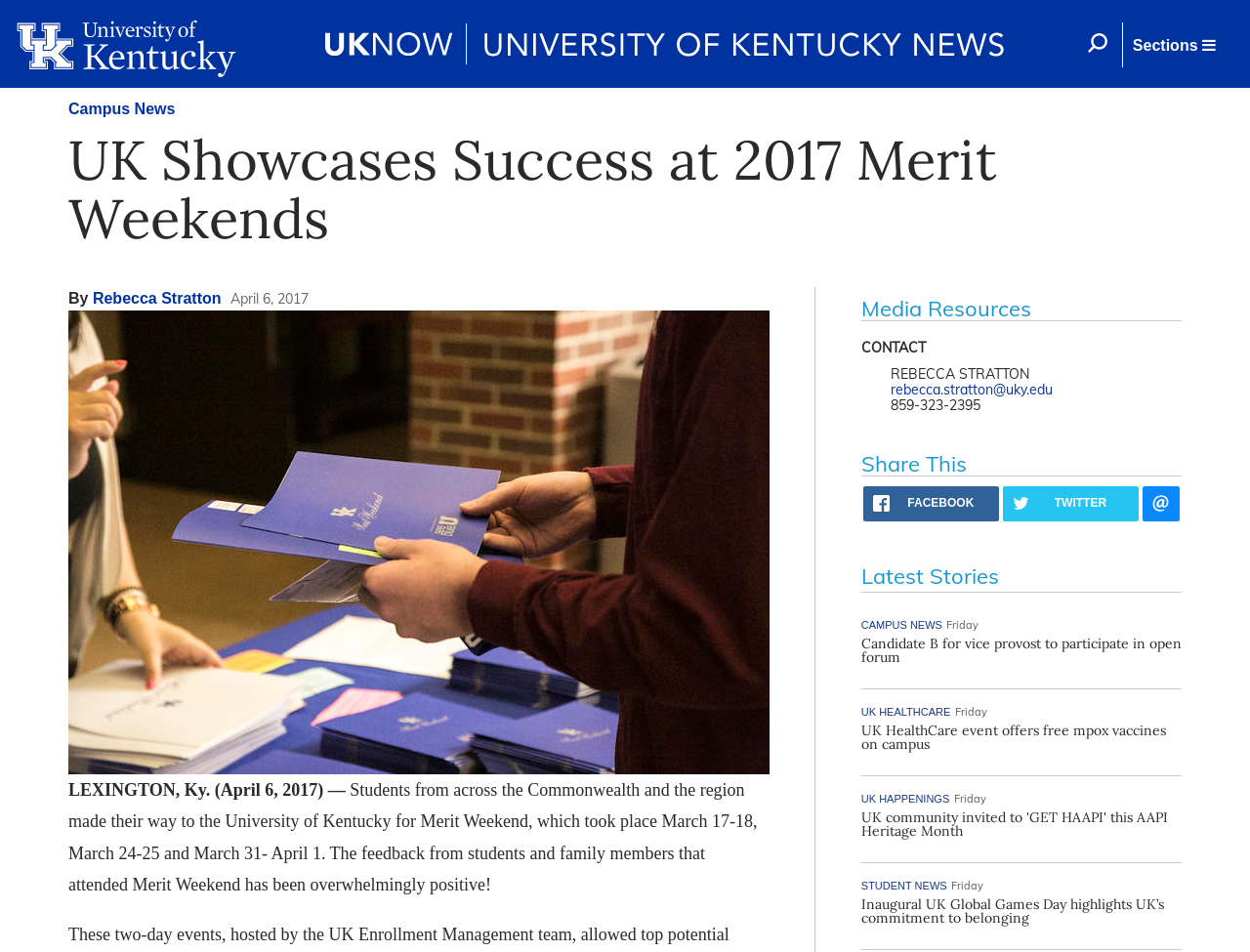What is the purpose of Merit Weekend?
Using the information presented in the image, please offer a detailed response to the question.

The article does not explicitly state the purpose of Merit Weekend, but it mentions that students and family members attended the event and provided positive feedback, suggesting that it may be a recruitment or informational event.